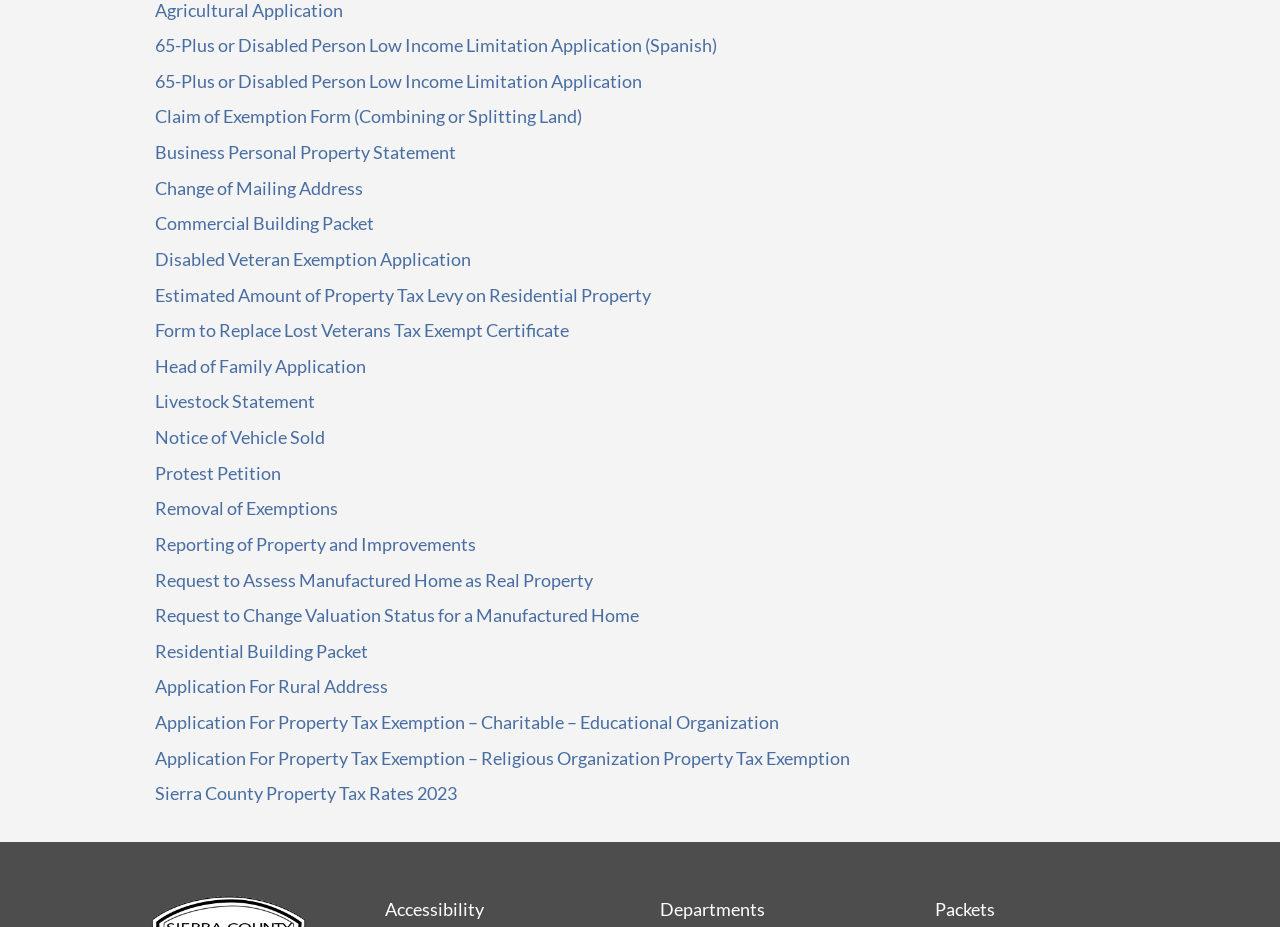What is the purpose of the 'Accessibility' link?
Look at the image and respond with a single word or a short phrase.

Accessibility options